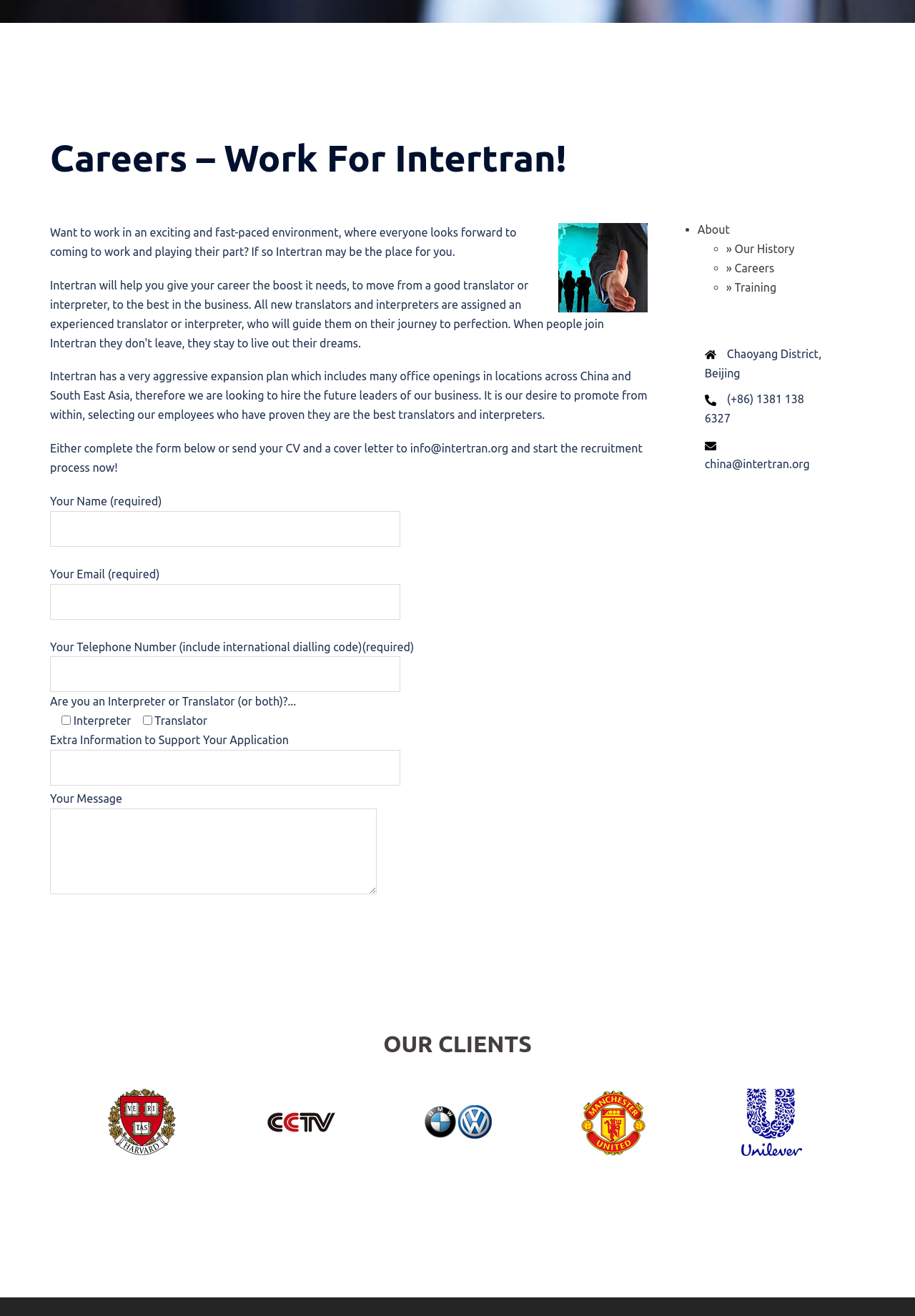Please provide the bounding box coordinates for the UI element as described: "info@intertran.org". The coordinates must be four floats between 0 and 1, represented as [left, top, right, bottom].

[0.448, 0.336, 0.556, 0.345]